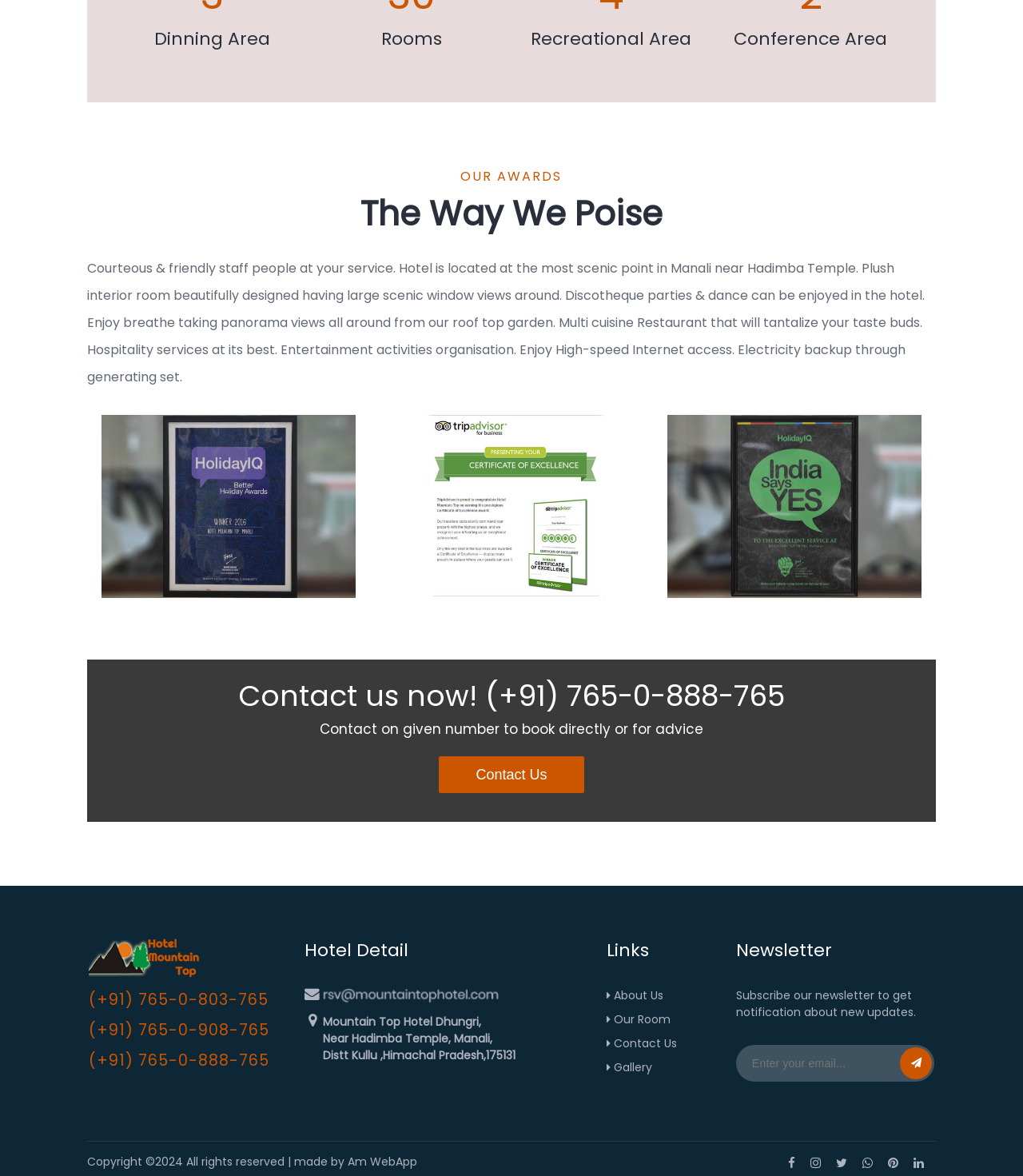Please provide the bounding box coordinates for the element that needs to be clicked to perform the following instruction: "Enter your email to subscribe the newsletter". The coordinates should be given as four float numbers between 0 and 1, i.e., [left, top, right, bottom].

[0.719, 0.888, 0.914, 0.92]